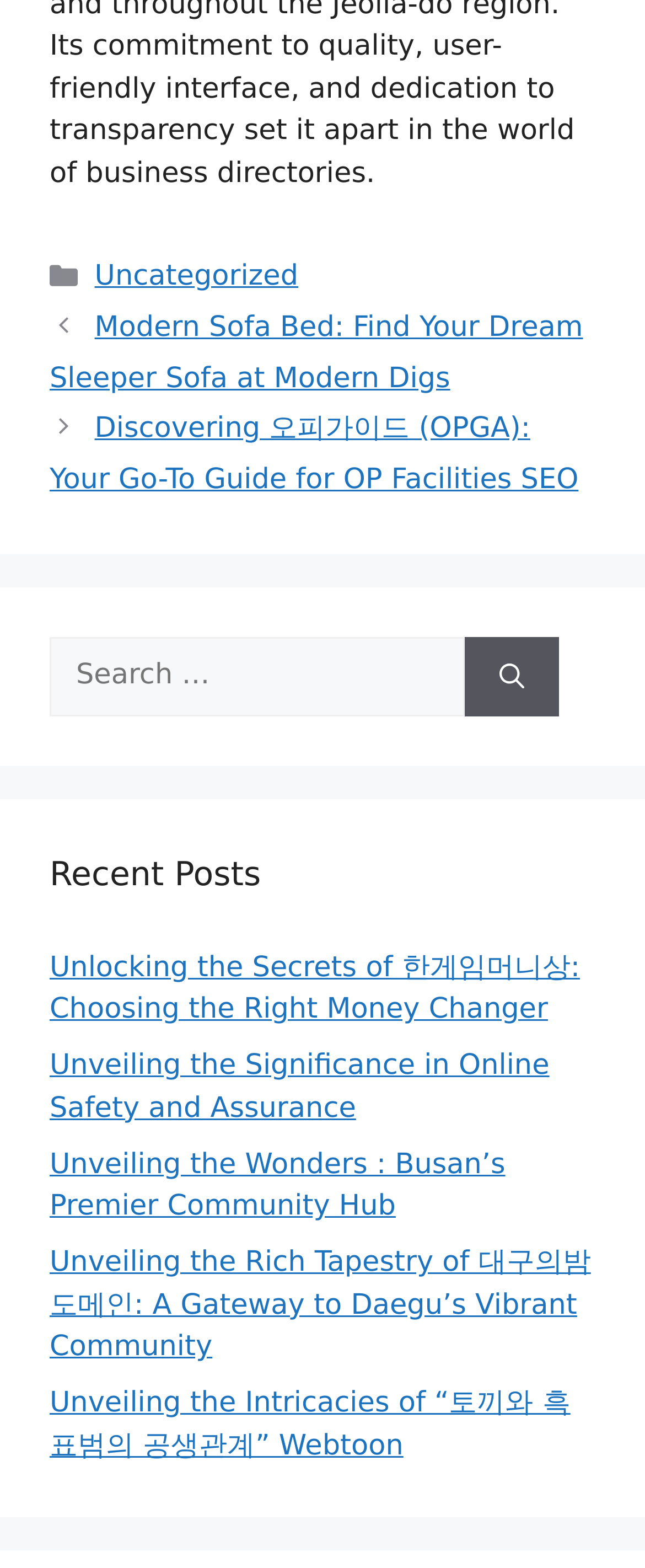Provide the bounding box coordinates of the area you need to click to execute the following instruction: "Search for something".

[0.077, 0.398, 0.721, 0.448]